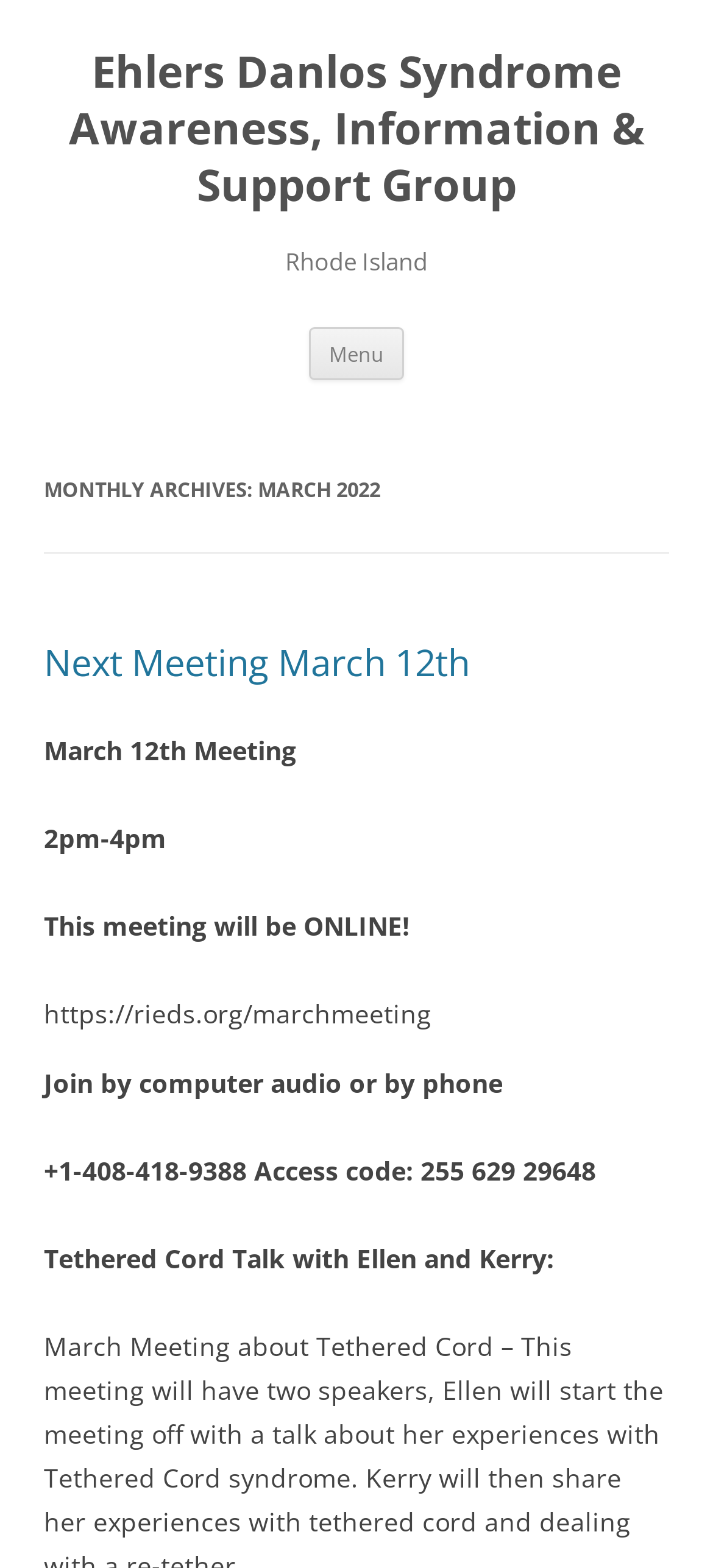What is the access code for the meeting?
Carefully analyze the image and provide a thorough answer to the question.

I found the answer by looking at the static text '+1-408-418-9388 Access code: 255 629 29648' which is located below the 'Join by computer audio or by phone' text. The access code is explicitly mentioned in the text.